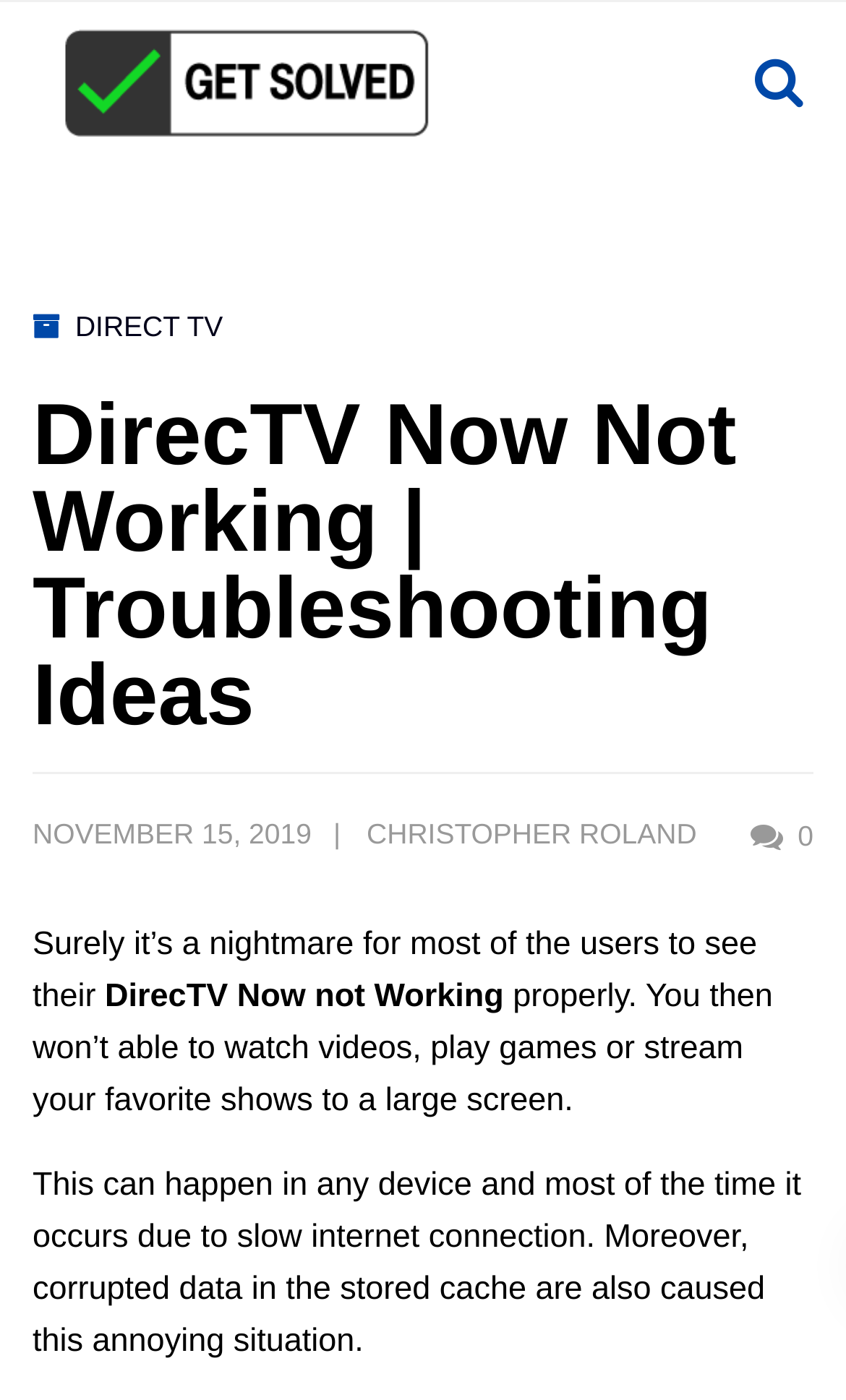Give a concise answer of one word or phrase to the question: 
What can be affected by DirecTV Now not working?

watching videos, playing games, streaming shows